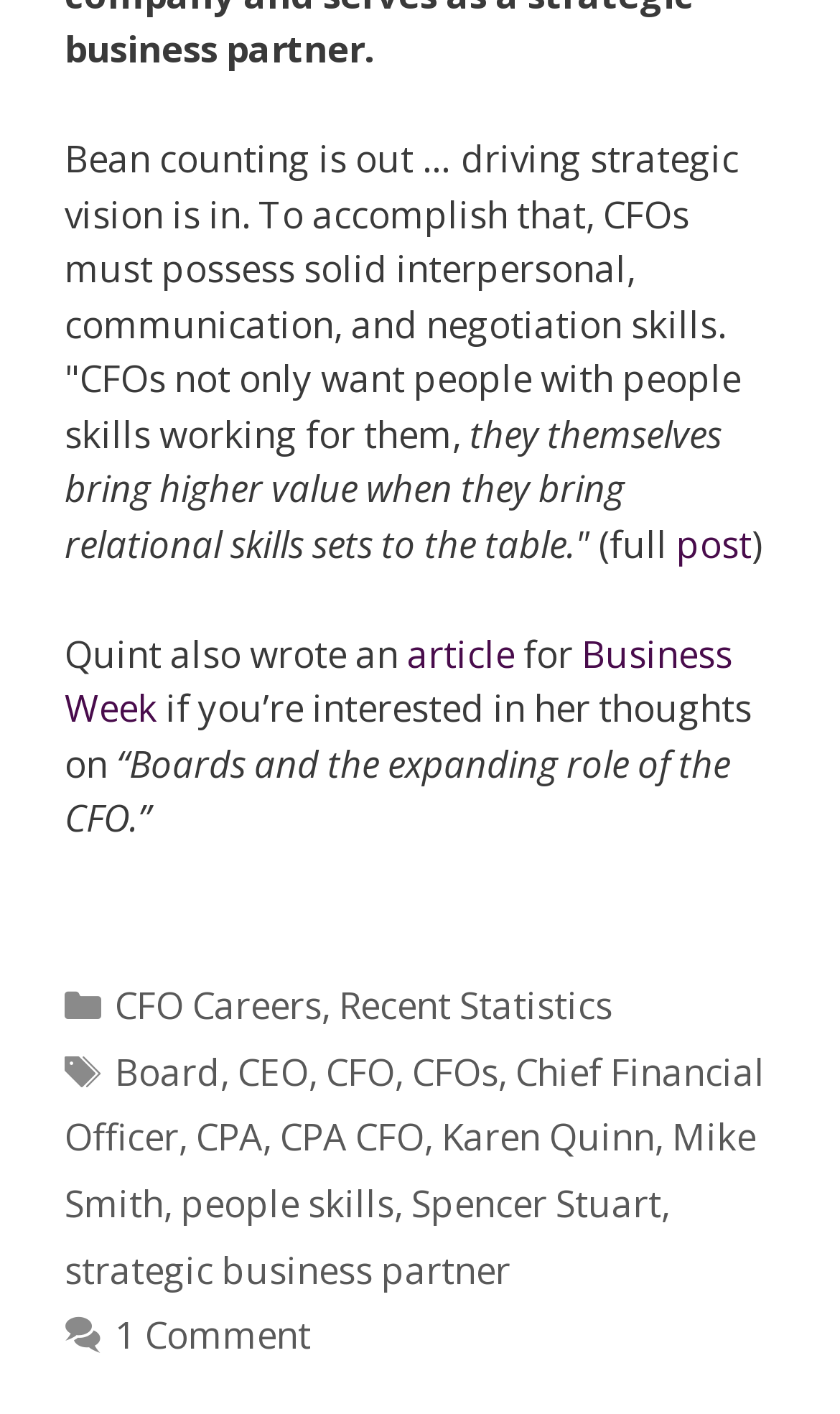Reply to the question with a single word or phrase:
What is the topic of the article?

CFOs and people skills